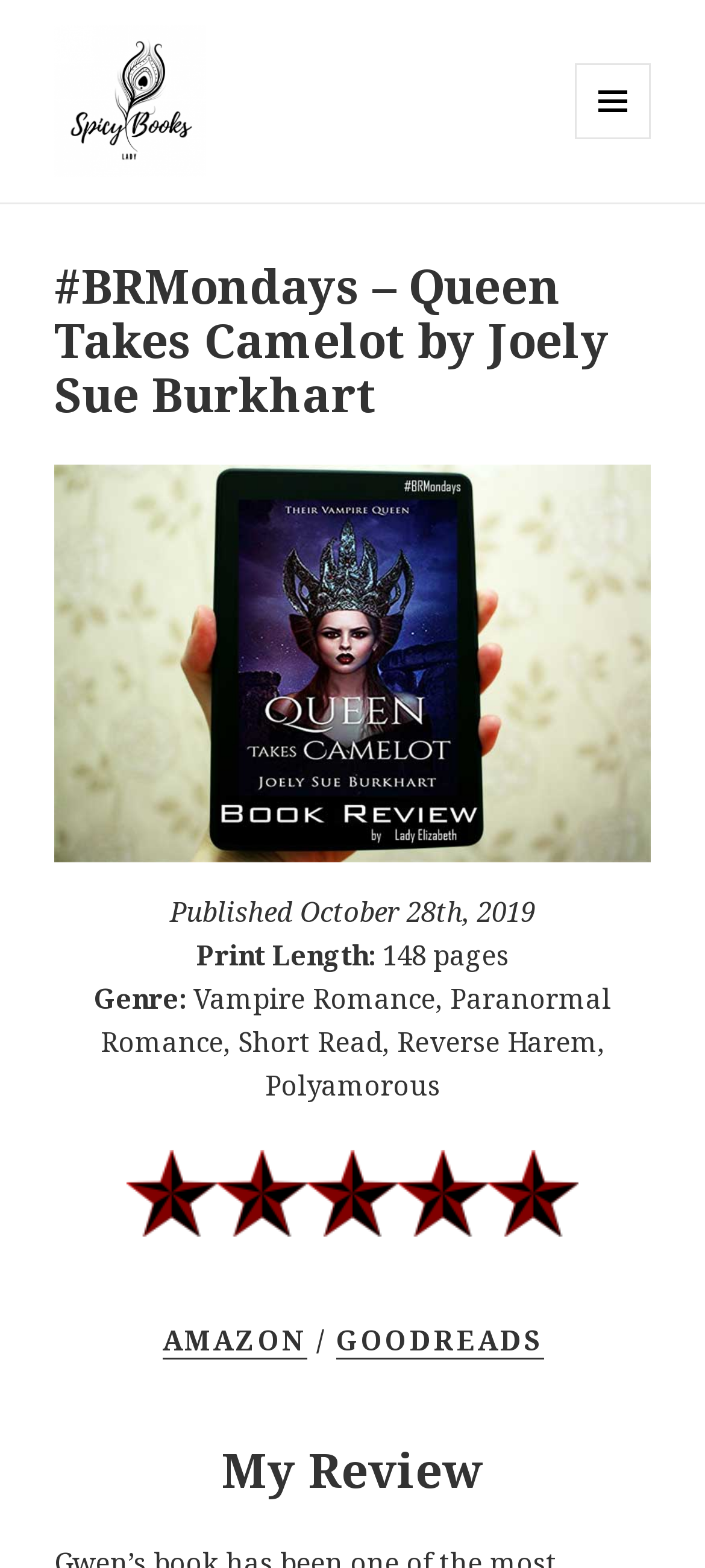Please answer the following question as detailed as possible based on the image: 
Where can I find more information about the book?

I found the links to more information about the book by looking at the section that says 'AMAZON / GOODREADS', which provides links to Amazon and Goodreads.